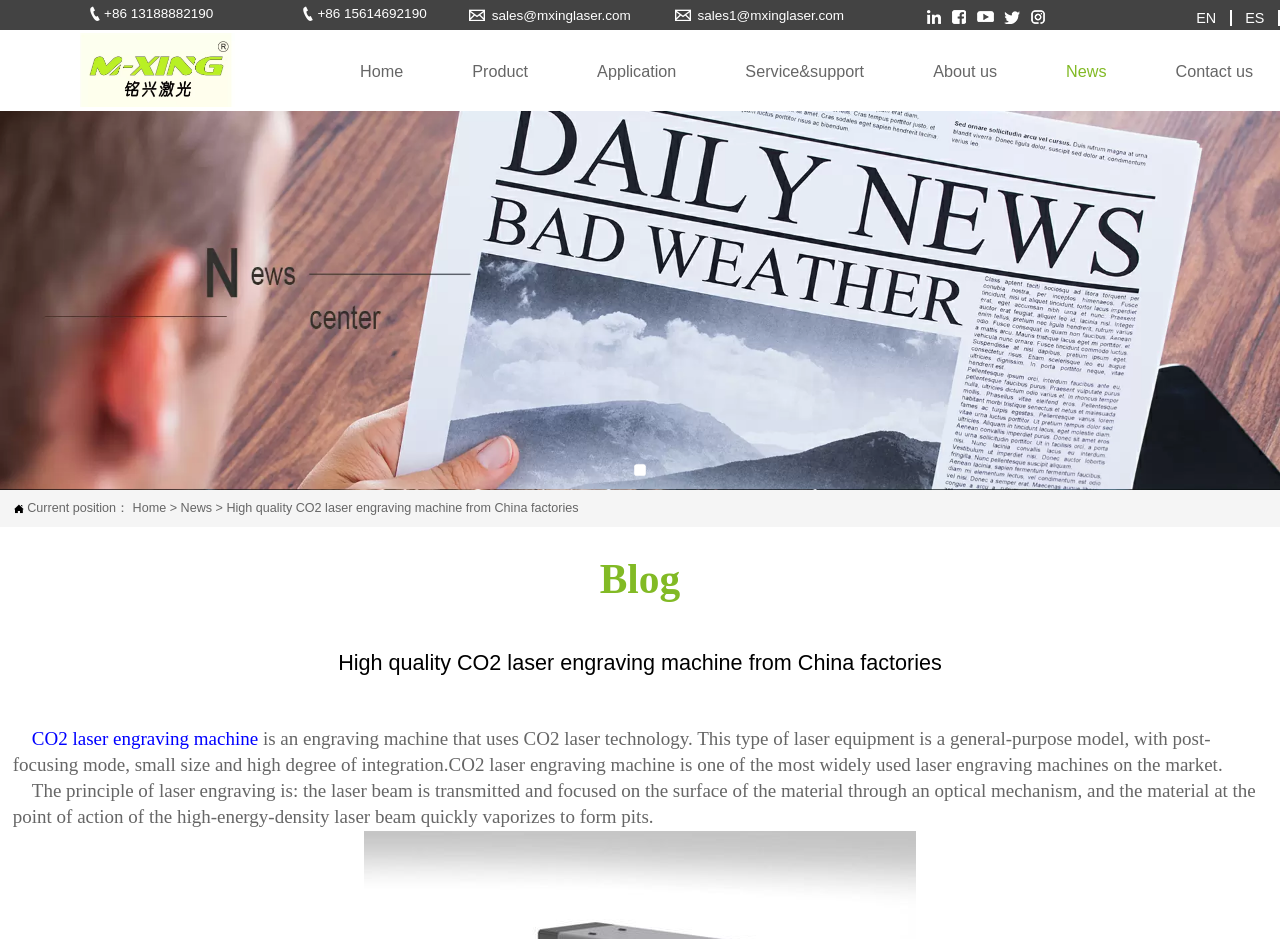Ascertain the bounding box coordinates for the UI element detailed here: "Contact us". The coordinates should be provided as [left, top, right, bottom] with each value being a float between 0 and 1.

[0.918, 0.052, 0.979, 0.099]